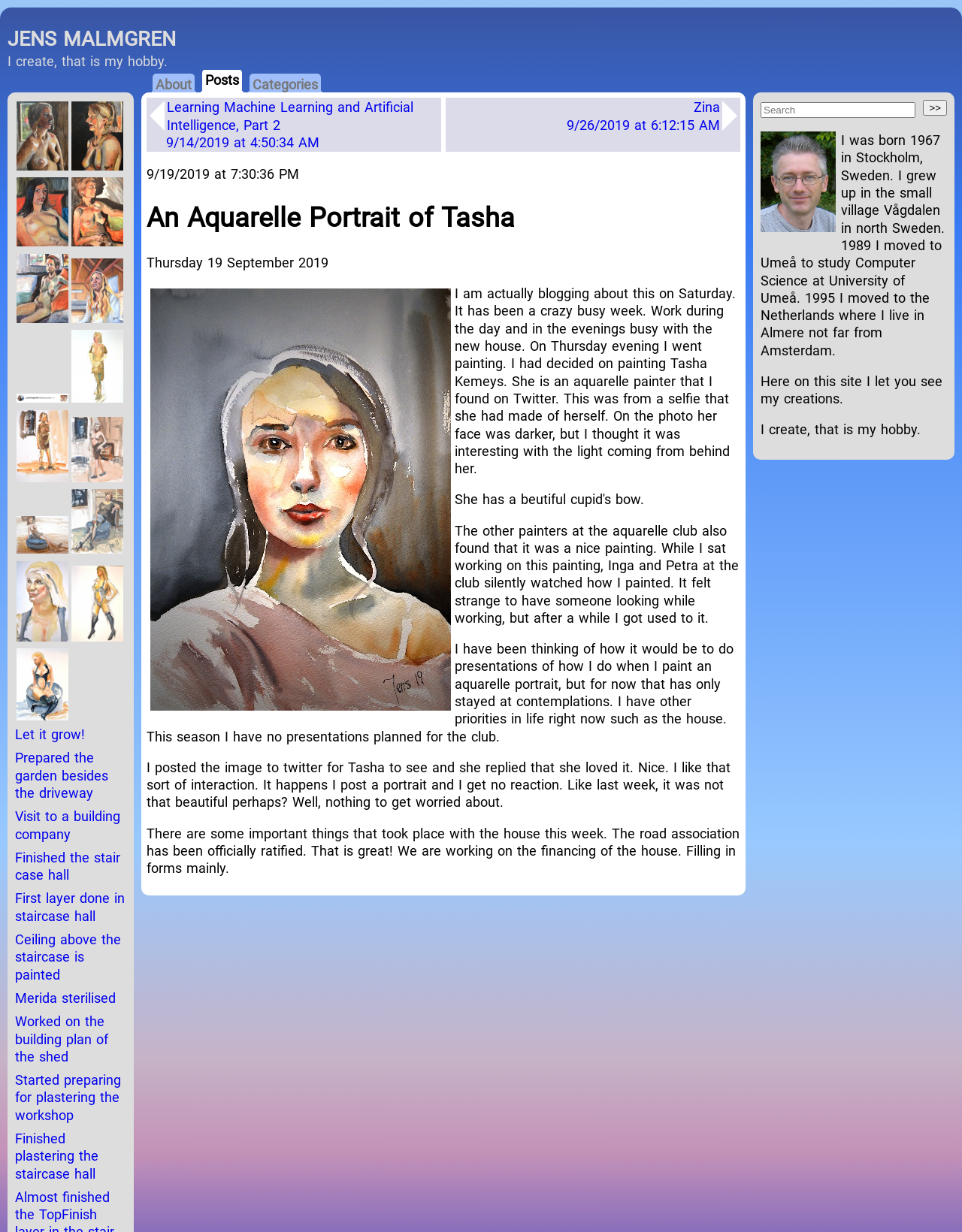Please specify the bounding box coordinates in the format (top-left x, top-left y, bottom-right x, bottom-right y), with values ranging from 0 to 1. Identify the bounding box for the UI component described as follows: Merida sterilised

[0.016, 0.803, 0.131, 0.817]